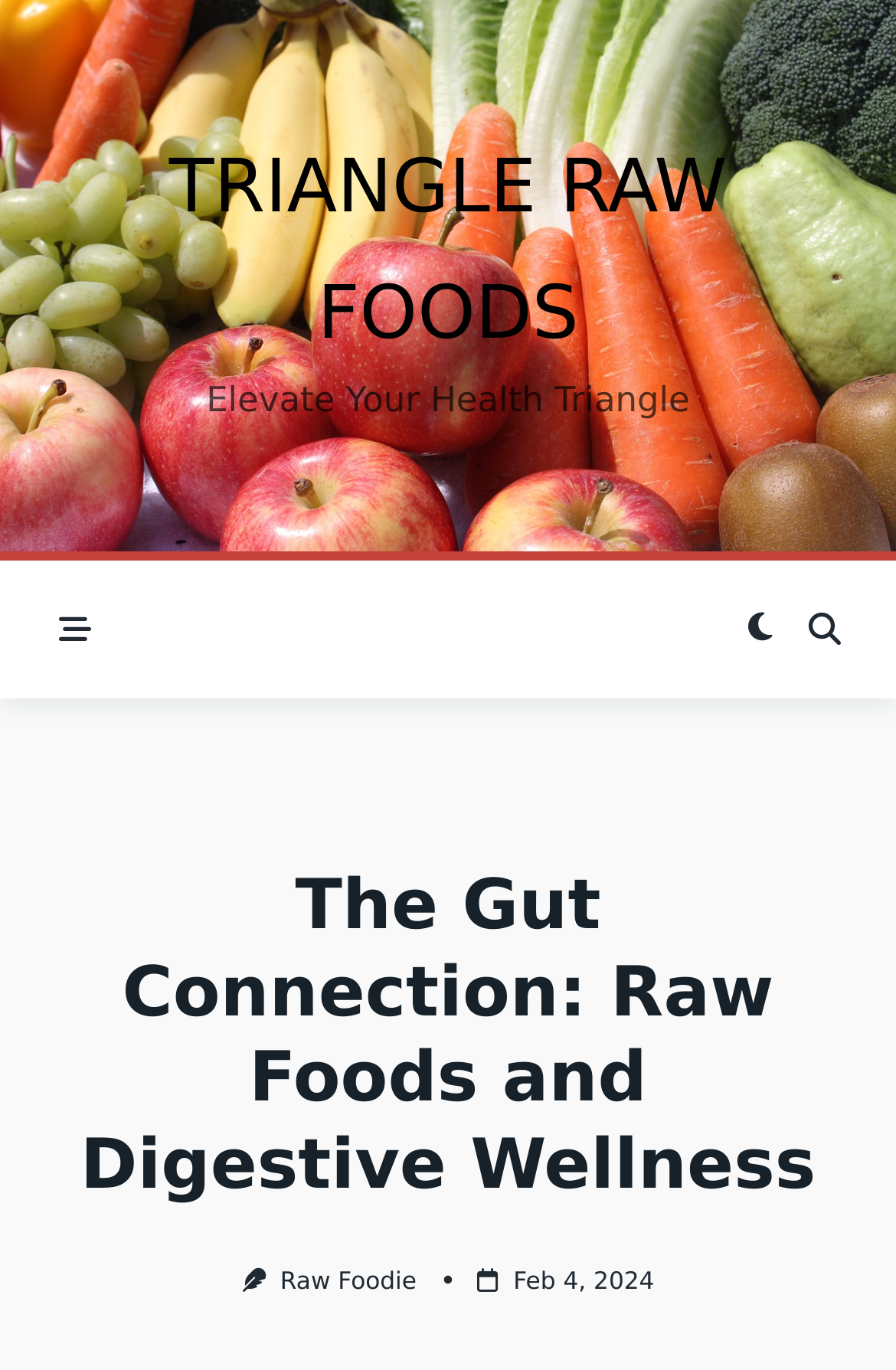What is the topic of the article?
Please give a detailed answer to the question using the information shown in the image.

The heading 'The Gut Connection: Raw Foods and Digestive Wellness' is located below the website name, suggesting that it is the topic of the article.